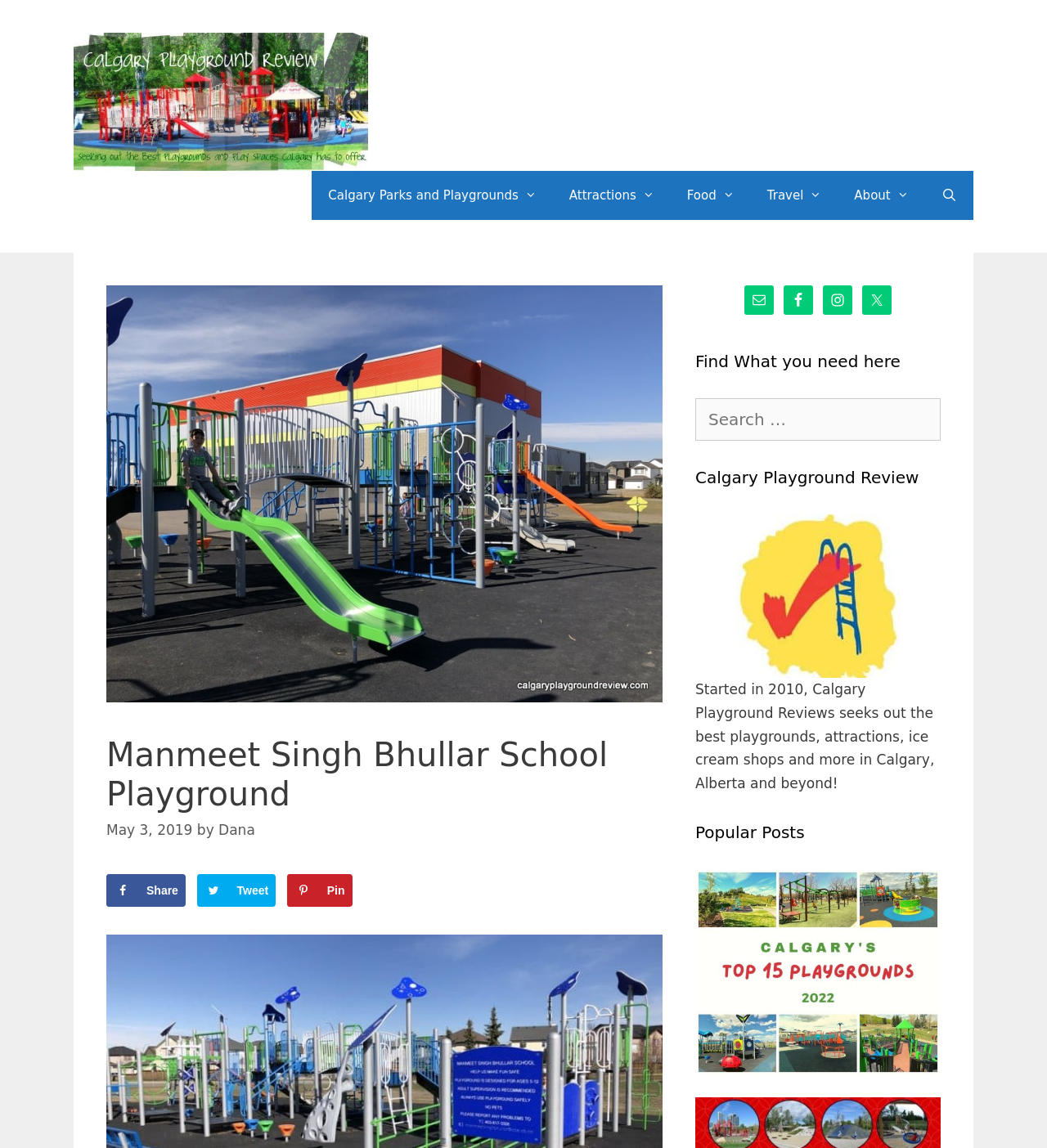Please identify and generate the text content of the webpage's main heading.

Manmeet Singh Bhullar School Playground